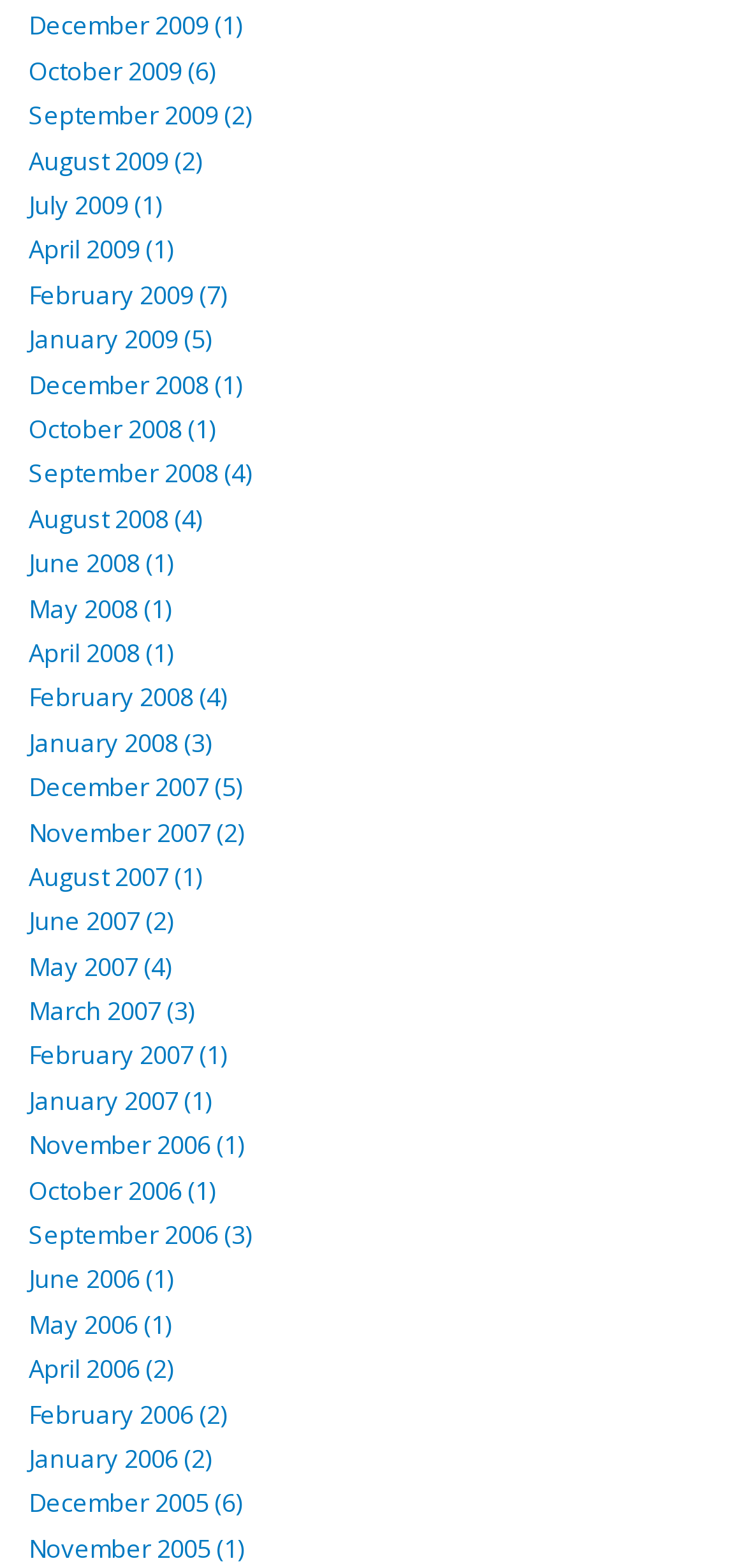Pinpoint the bounding box coordinates for the area that should be clicked to perform the following instruction: "Open September 2009".

[0.038, 0.063, 0.336, 0.085]